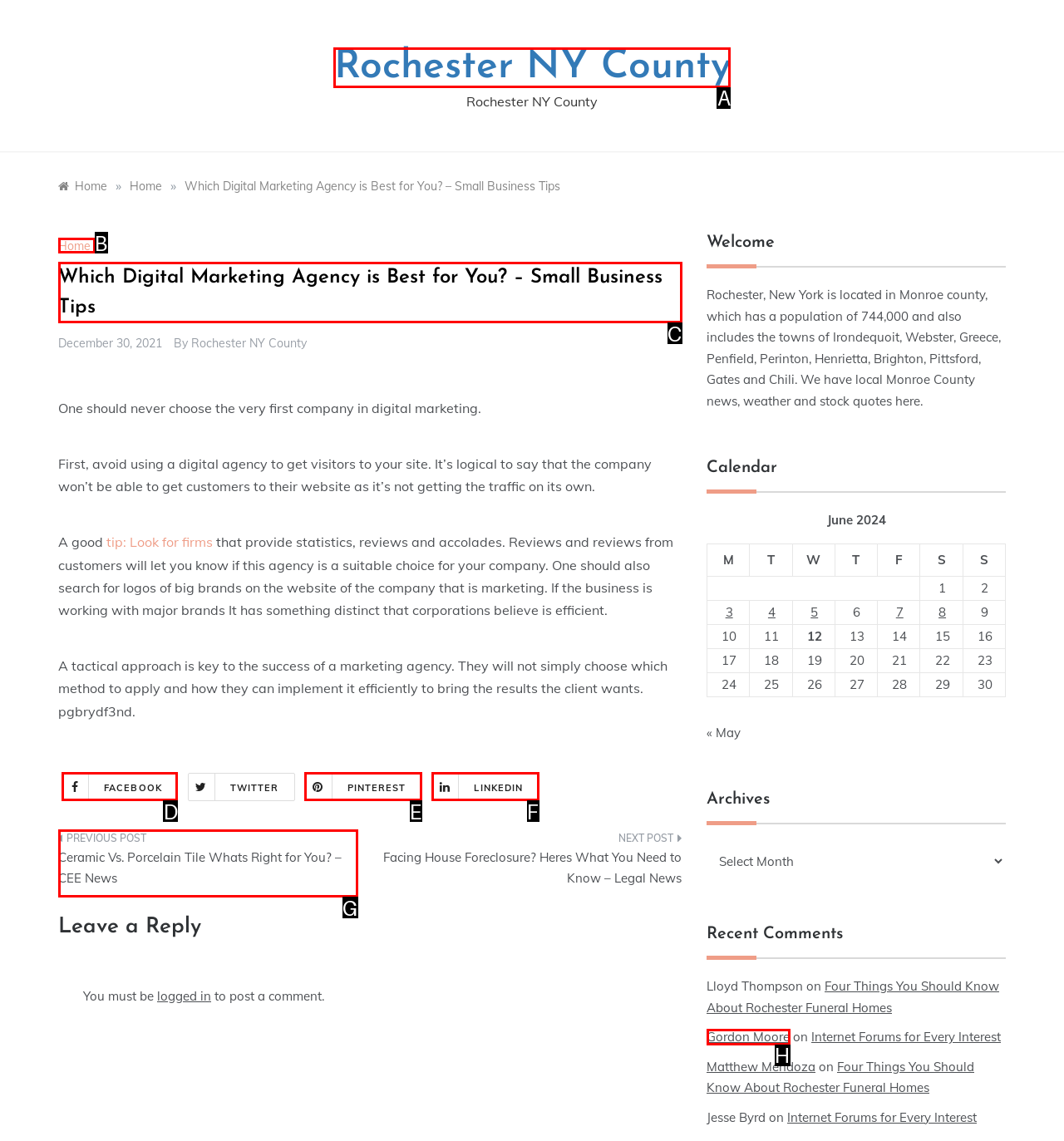Tell me the letter of the UI element to click in order to accomplish the following task: Read the article 'Which Digital Marketing Agency is Best for You? – Small Business Tips'
Answer with the letter of the chosen option from the given choices directly.

C